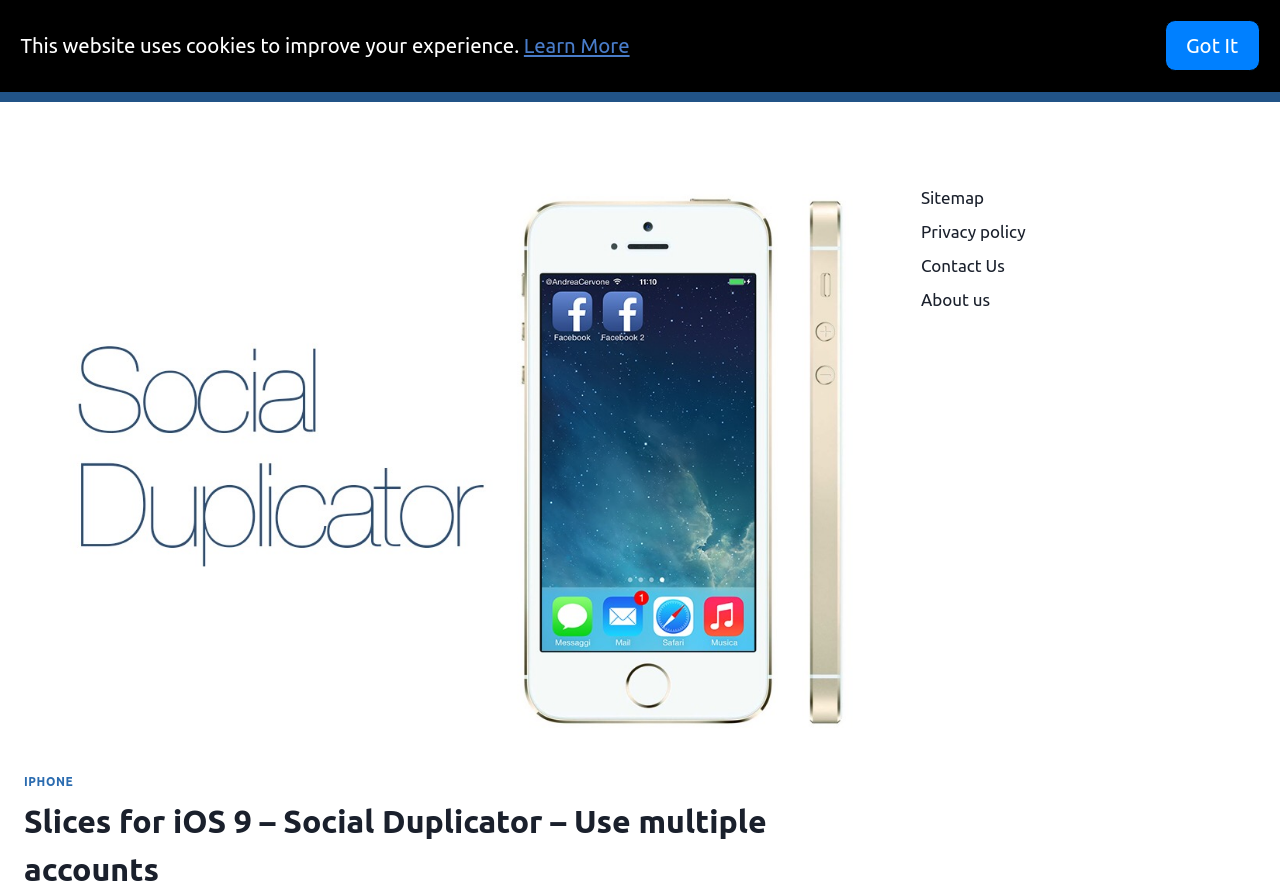Describe the webpage in detail, including text, images, and layout.

The webpage is about Slices, a Cydia tweak that allows users to have multiple accounts of the same social network on iOS 9. At the top left corner, there is a logo of Rev Kid, the developer of Slices, accompanied by a link to their website. Below the logo, there is a notification bar that informs users that the website uses cookies to improve their experience, with a "Learn More" link and a "Got It" button to dismiss the notification.

The main content of the webpage is divided into two sections. On the left side, there is a large image of Social Duplicator iOS 9 - Slices, with a link to "IPHONE" at the bottom. On the right side, there is a primary navigation menu with links to various sections, including "Amazing facts", "Android", "Downloads", "iPhone", "Linux", "News", "Reviews", and "Tips and Tricks". The "News" link has a child menu that can be expanded.

At the bottom of the page, there are additional links to "Sitemap", "Privacy policy", "Contact Us", and "About us". Overall, the webpage provides information and resources related to Slices, a Cydia tweak for iOS 9.